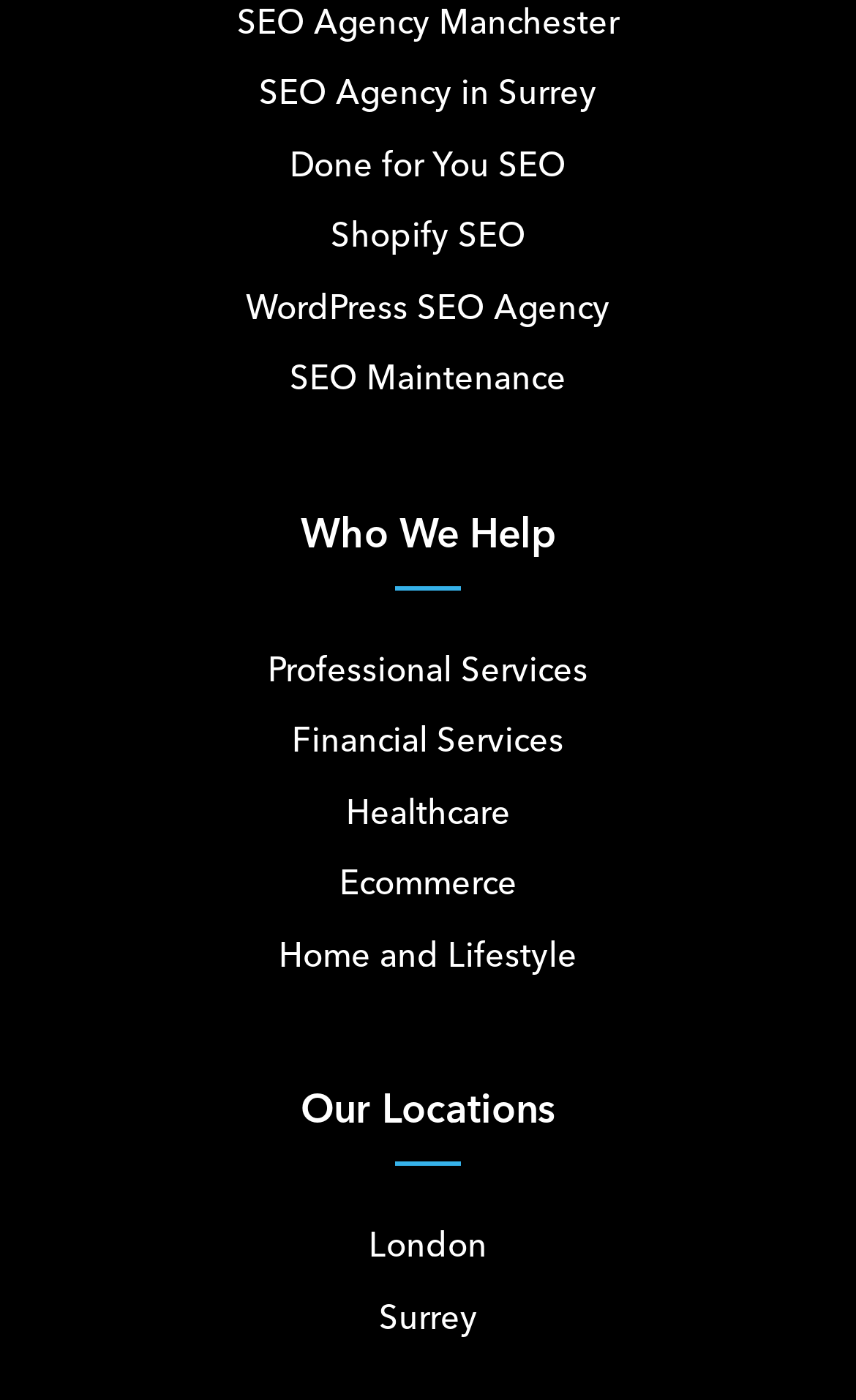Provide a one-word or short-phrase answer to the question:
What is the first industry mentioned?

Professional Services